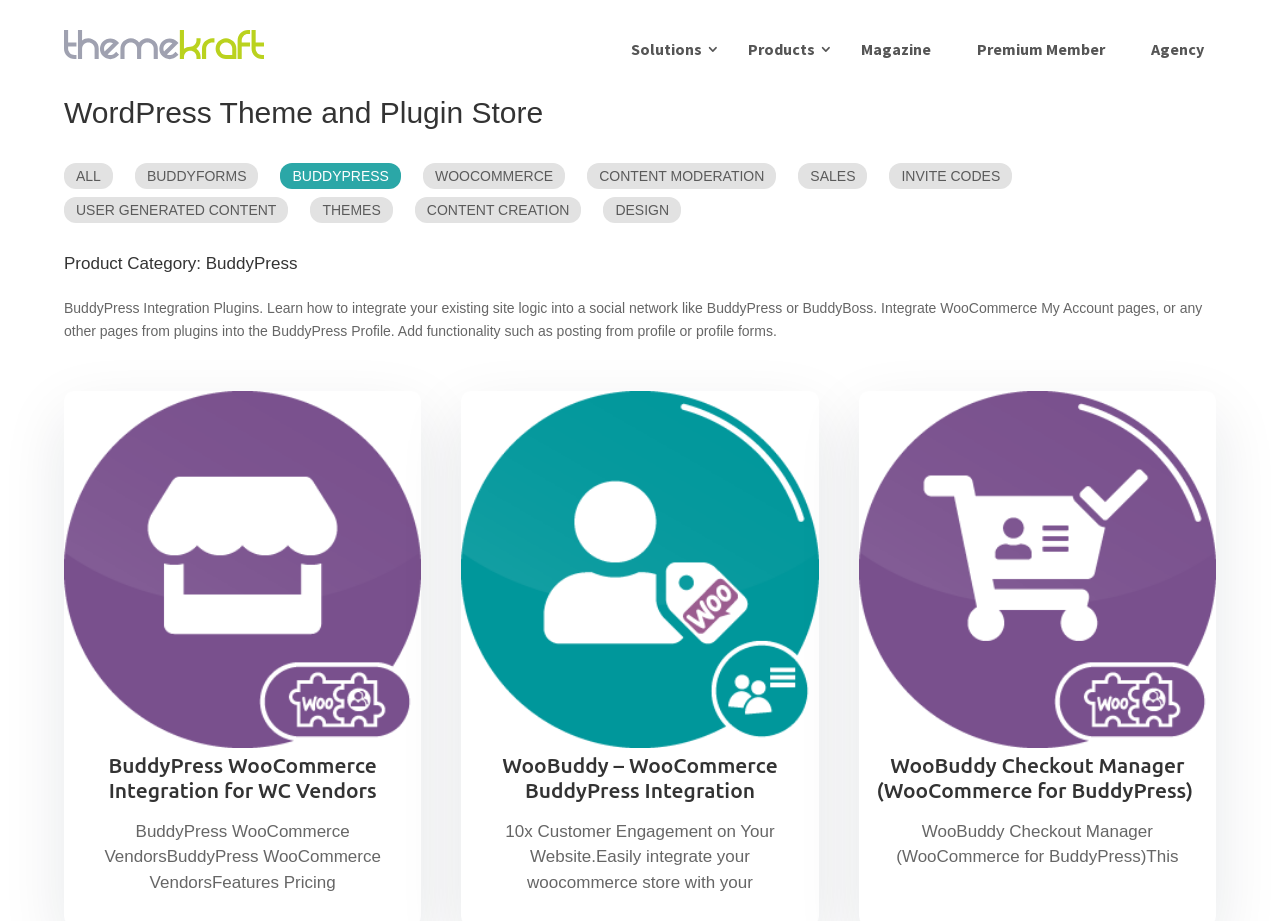Determine the bounding box coordinates of the UI element that matches the following description: "Products". The coordinates should be four float numbers between 0 and 1 in the format [left, top, right, bottom].

[0.575, 0.0, 0.646, 0.106]